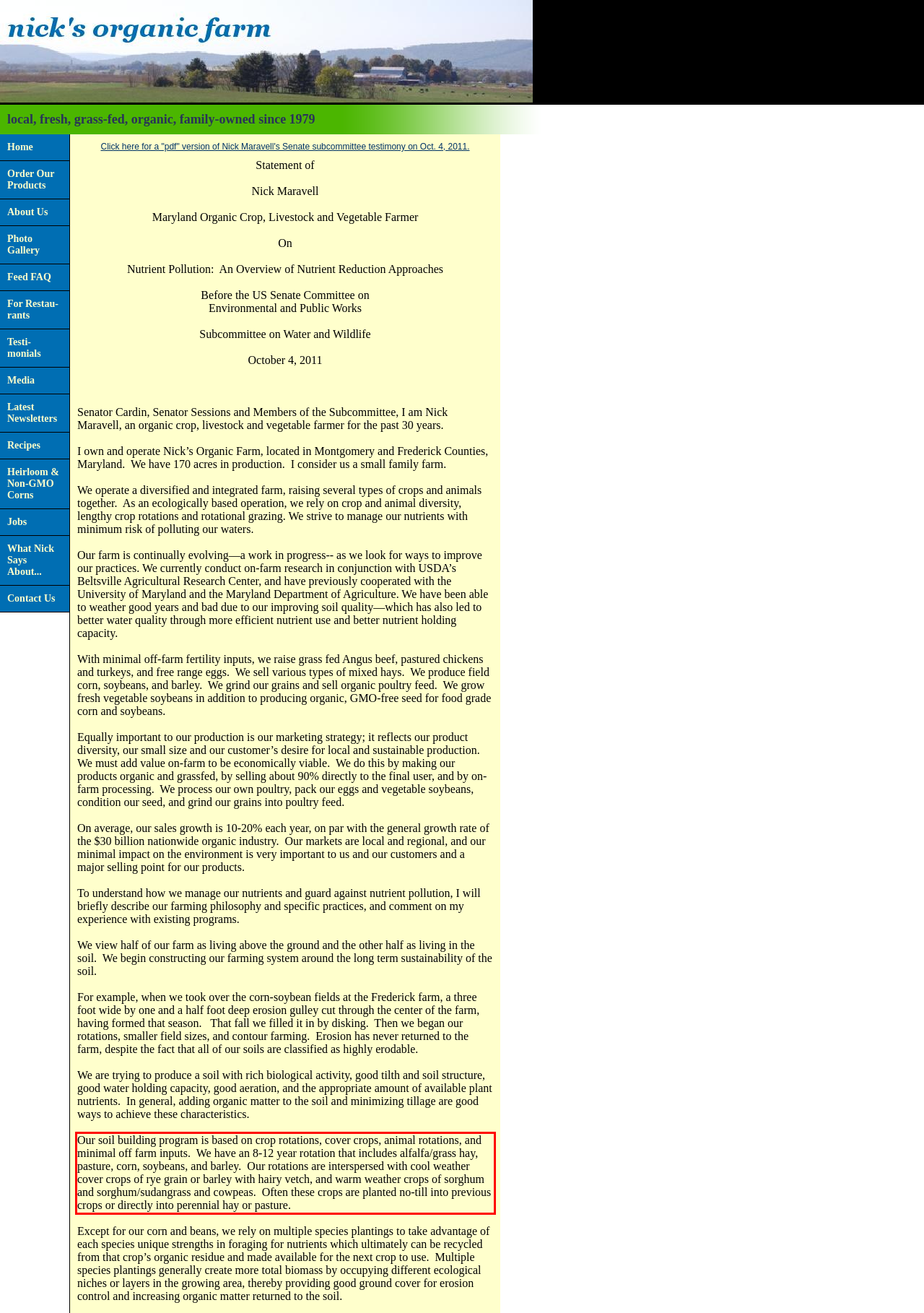You are provided with a screenshot of a webpage featuring a red rectangle bounding box. Extract the text content within this red bounding box using OCR.

Our soil building program is based on crop rotations, cover crops, animal rotations, and minimal off farm inputs. We have an 8-12 year rotation that includes alfalfa/grass hay, pasture, corn, soybeans, and barley. Our rotations are interspersed with cool weather cover crops of rye grain or barley with hairy vetch, and warm weather crops of sorghum and sorghum/sudangrass and cowpeas. Often these crops are planted no-till into previous crops or directly into perennial hay or pasture.